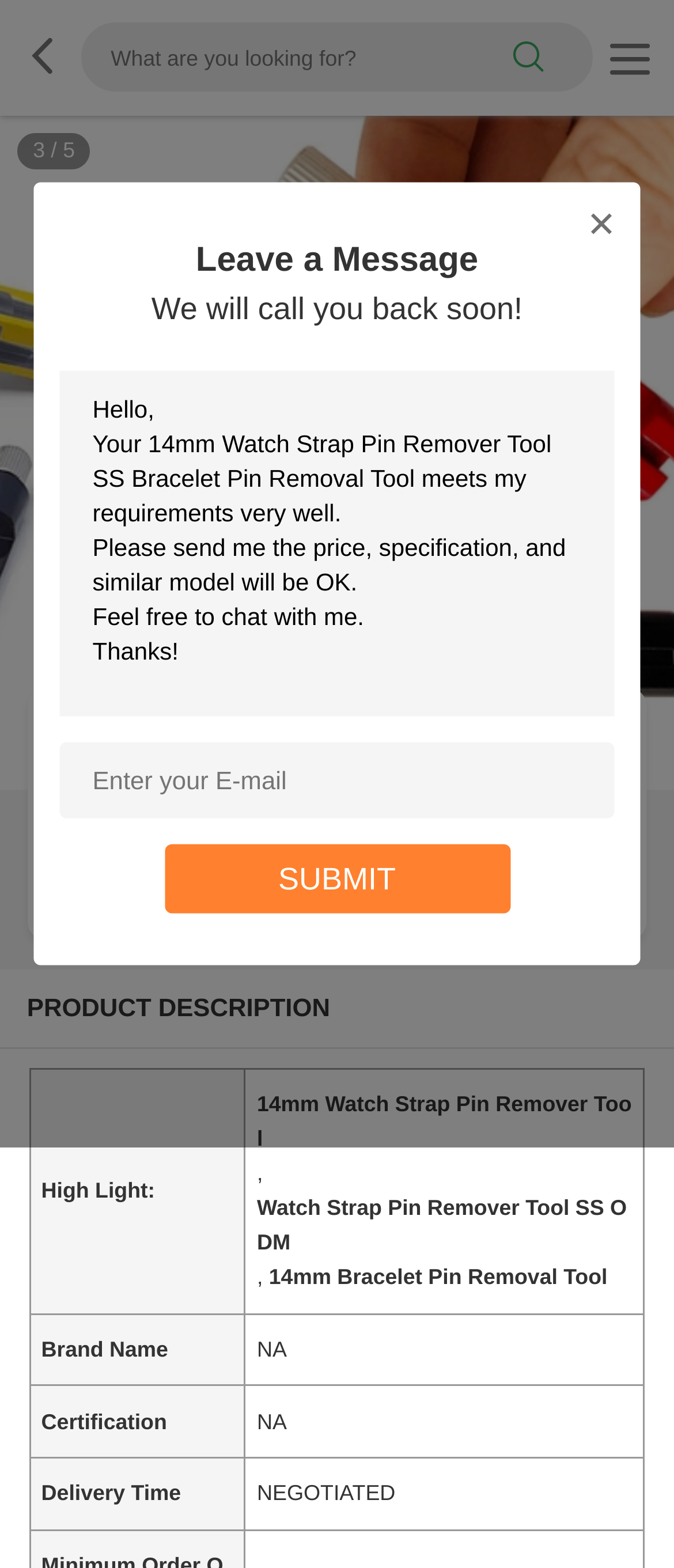Please find the bounding box for the UI component described as follows: "Get Best Price".

[0.081, 0.535, 0.479, 0.576]